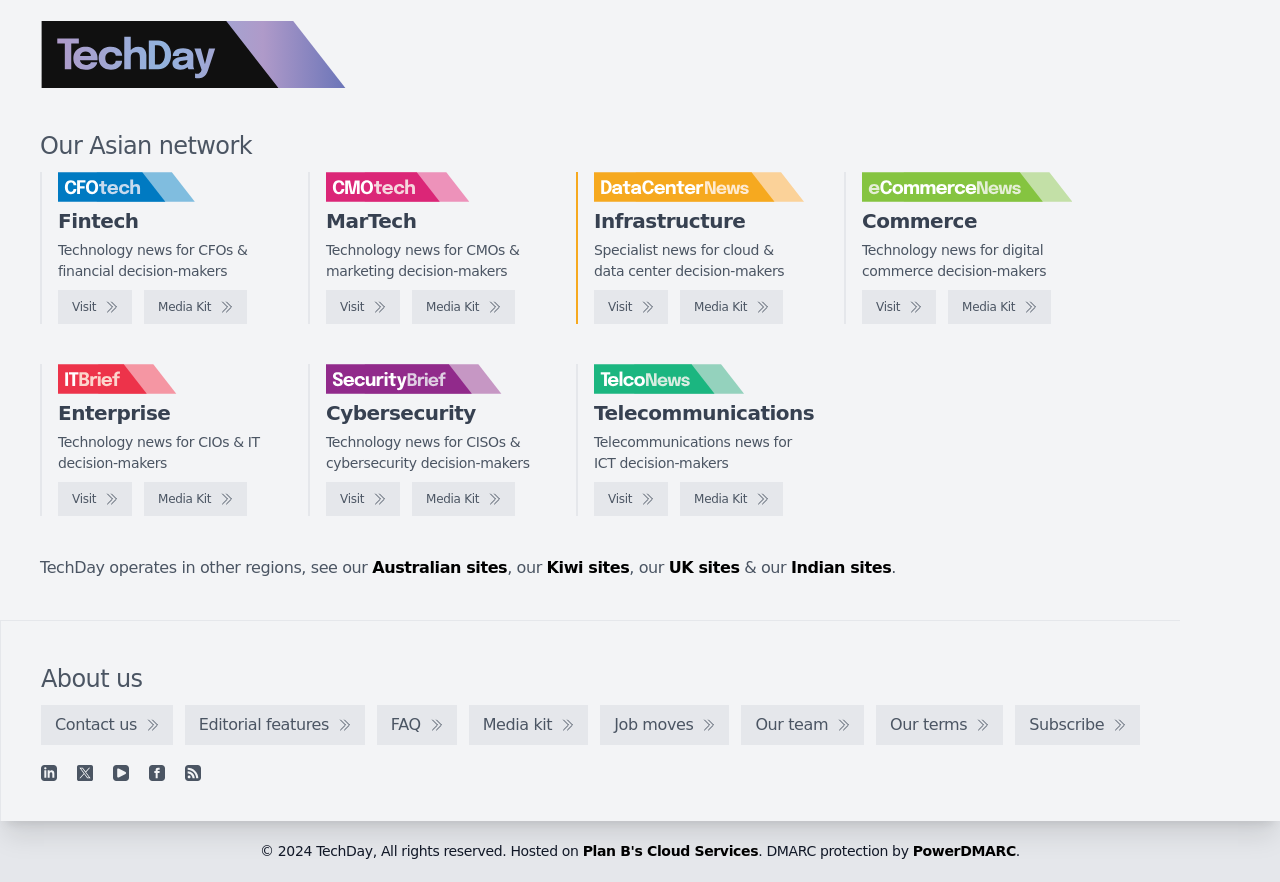Using the format (top-left x, top-left y, bottom-right x, bottom-right y), and given the element description, identify the bounding box coordinates within the screenshot: parent_node: Fintech

[0.045, 0.195, 0.209, 0.229]